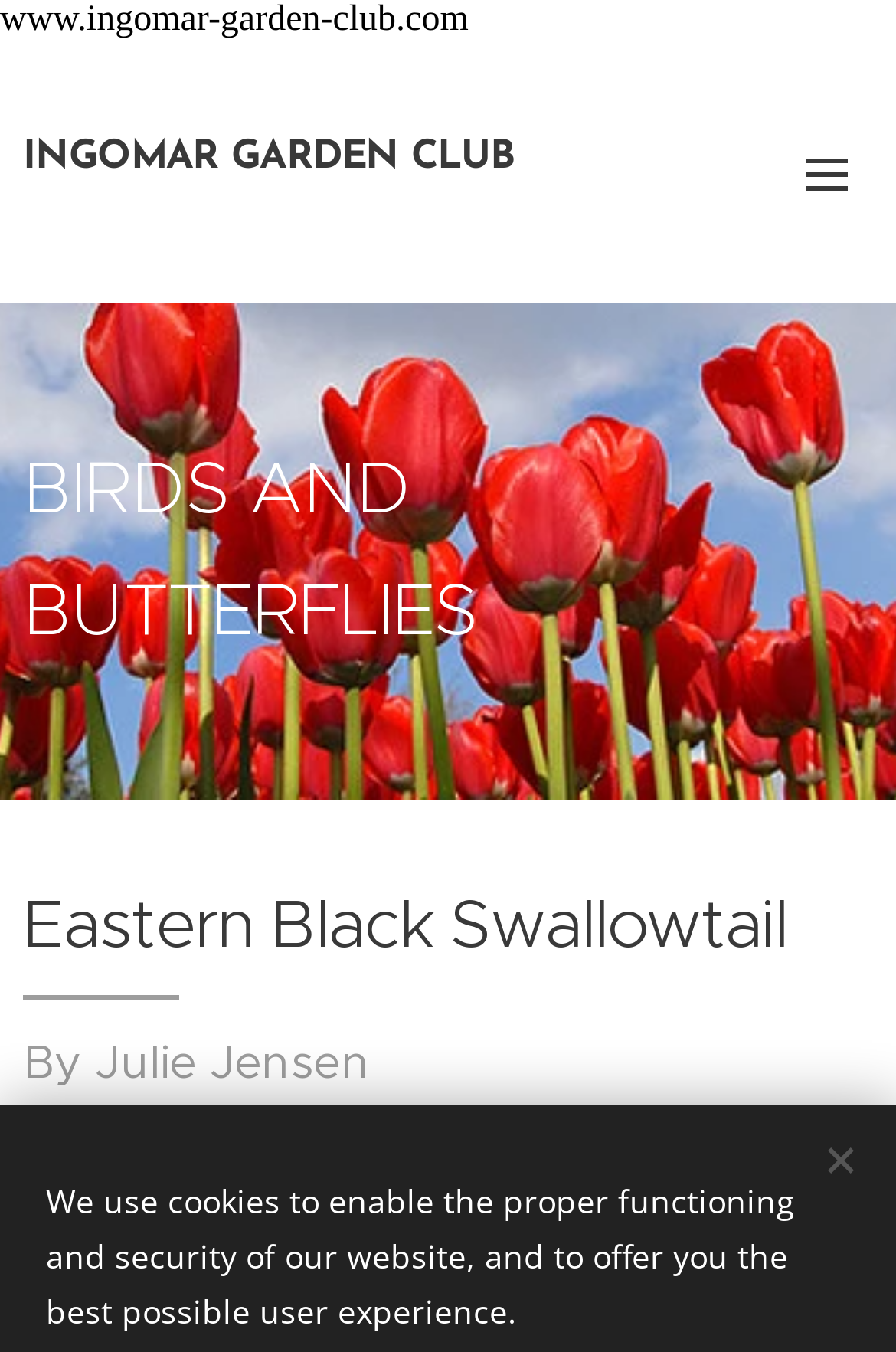Who wrote the article about the Eastern Black Swallowtail?
Answer the question in as much detail as possible.

I found the answer by looking at the heading element with the text 'By Julie Jensen' which is located below the heading 'Eastern Black Swallowtail', indicating that Julie Jensen is the author of the article.